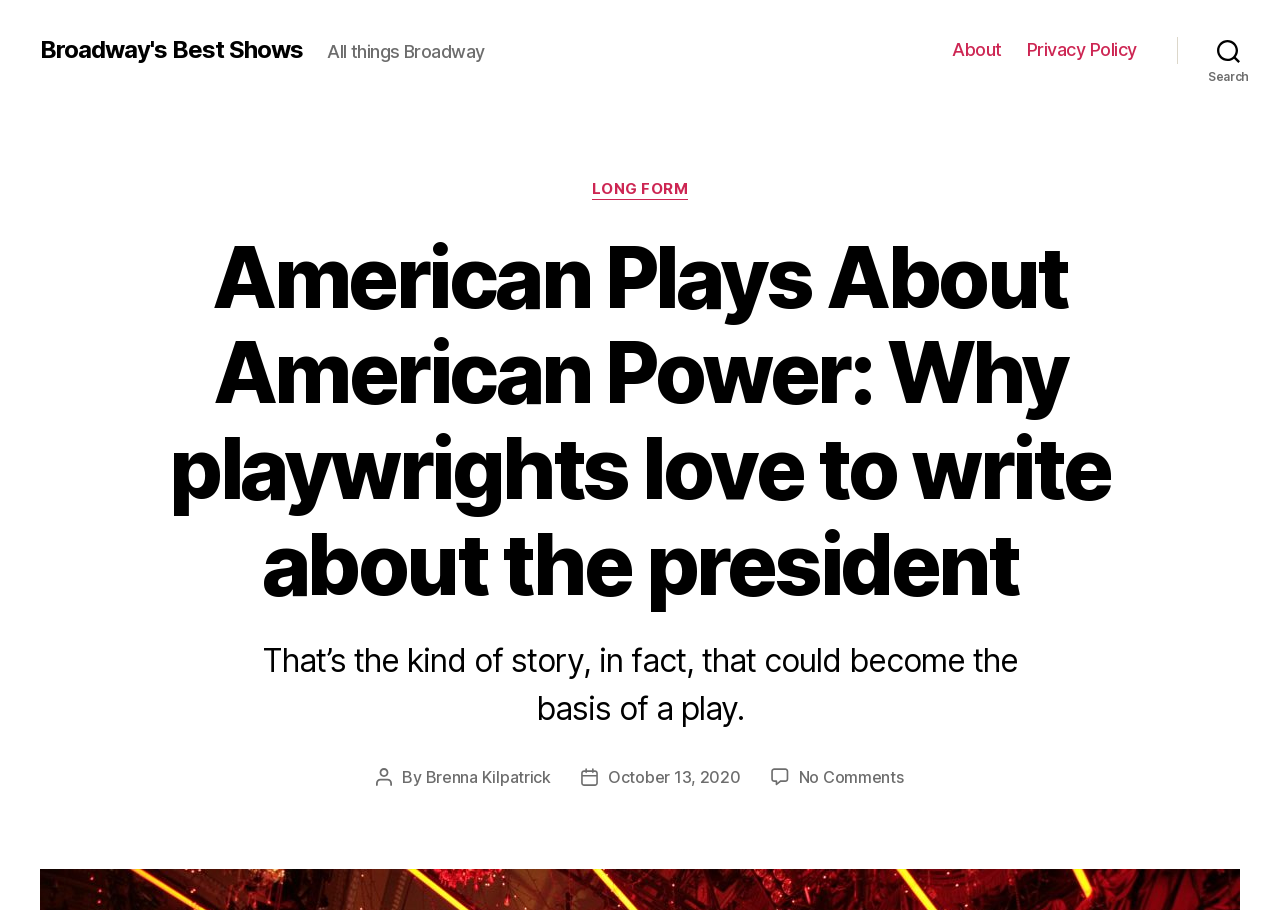Please respond to the question with a concise word or phrase:
What is the category of the article?

LONG FORM